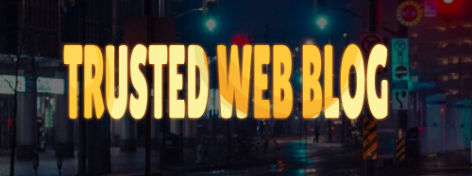Reply to the question with a brief word or phrase: What is the tone of the urban backdrop?

Cooler